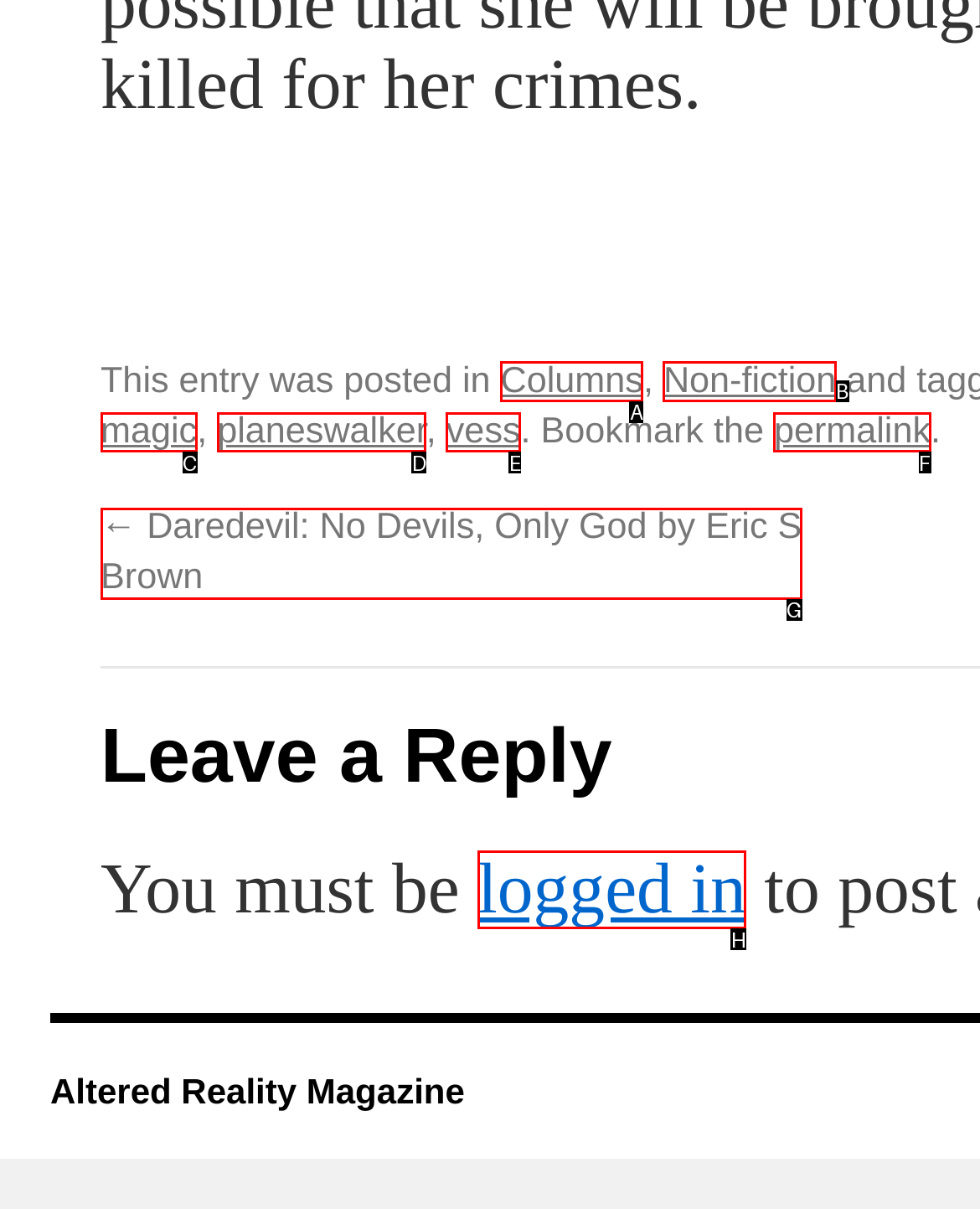Find the HTML element that matches the description: Calendar of Events. Answer using the letter of the best match from the available choices.

None